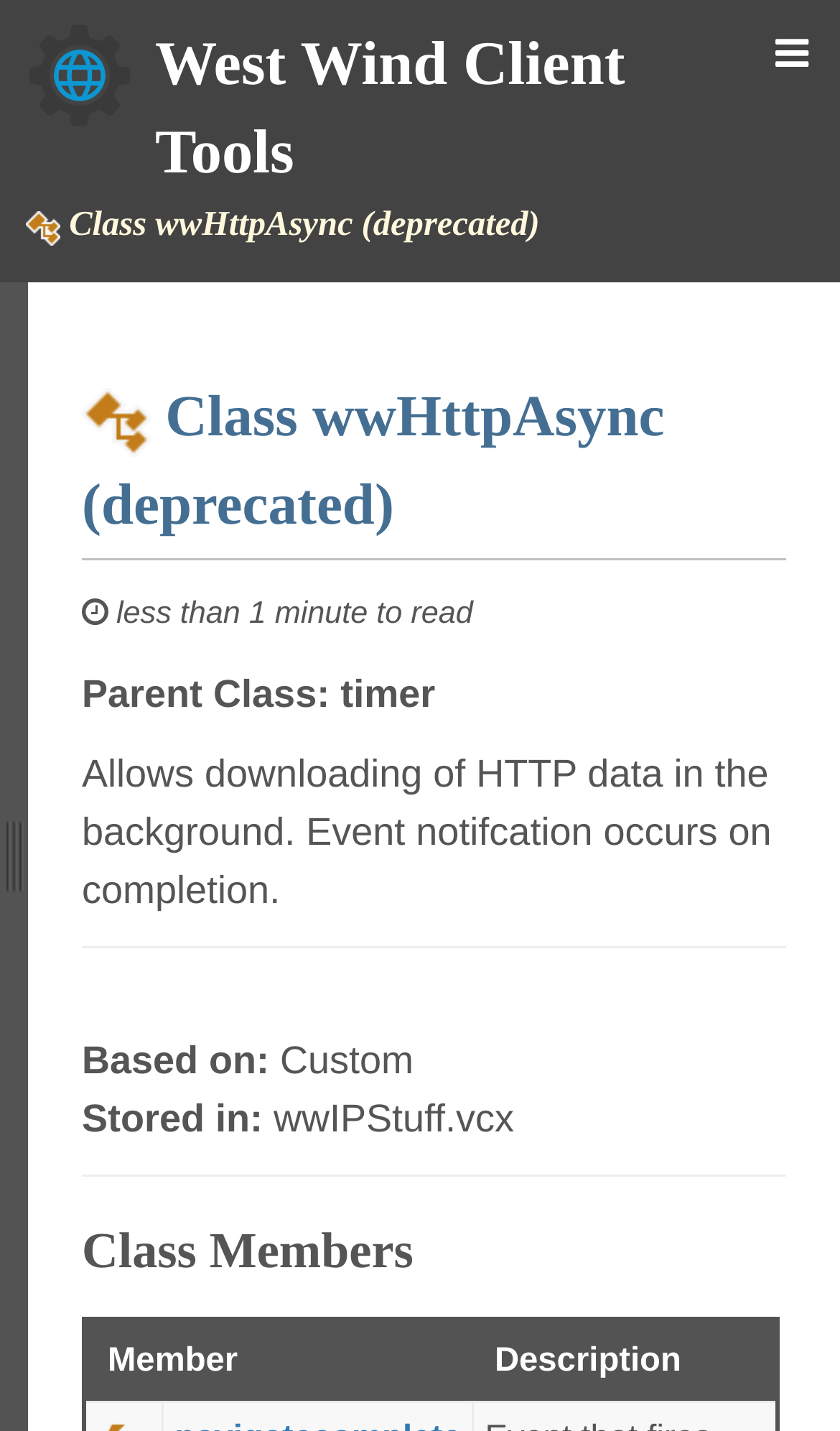Where is the Class wwHttpAsync stored?
Answer the question with a single word or phrase by looking at the picture.

wwIPStuff.vcx